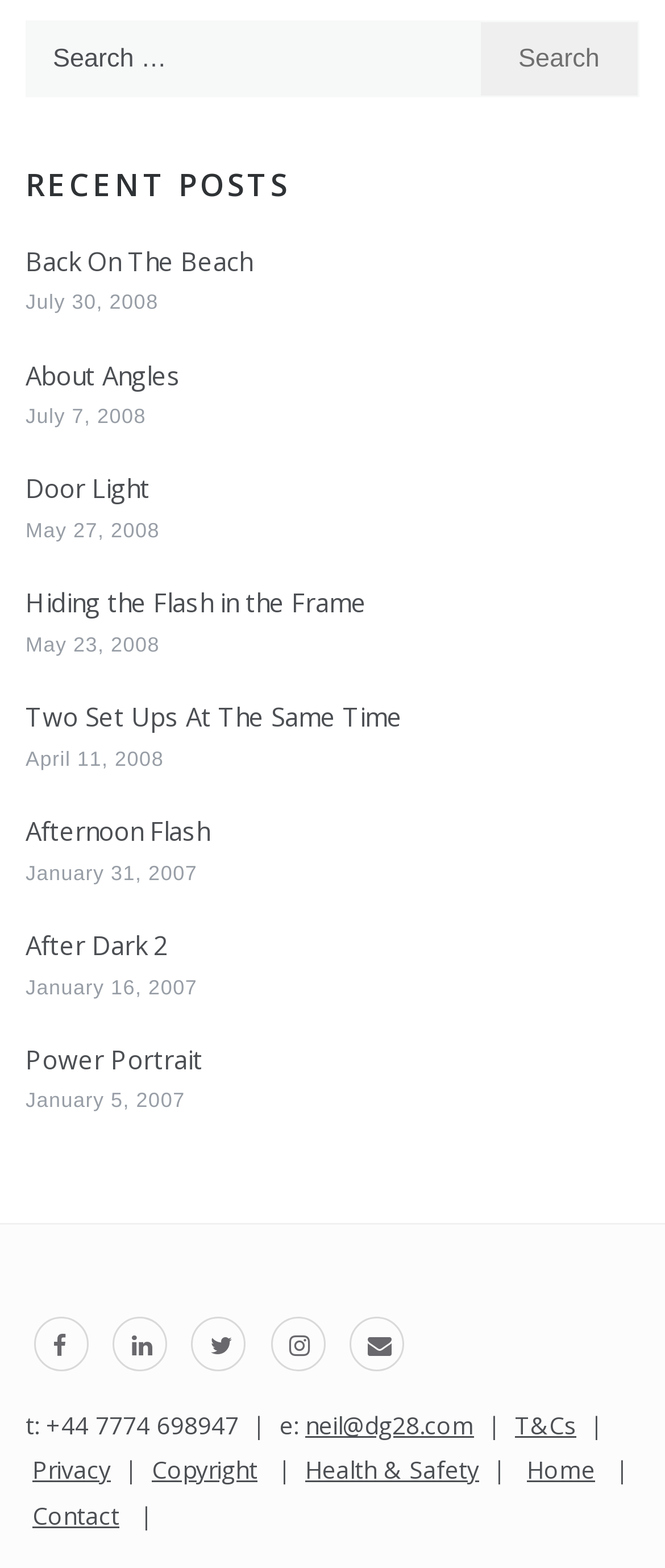How many recent posts are listed?
Give a detailed response to the question by analyzing the screenshot.

The webpage has a section titled 'RECENT POSTS' which lists 12 links to different posts, each with a corresponding date.